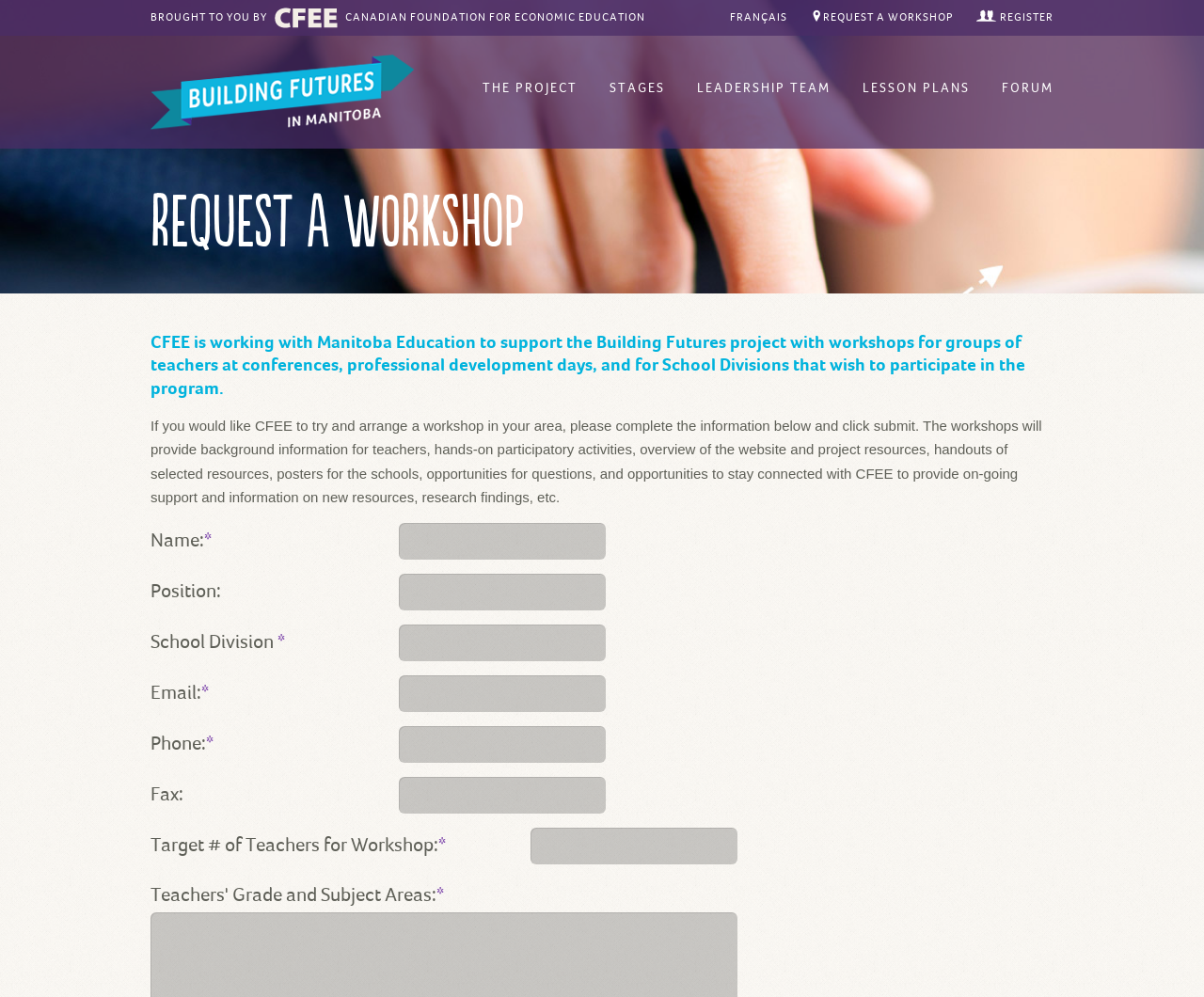Locate the bounding box coordinates of the area where you should click to accomplish the instruction: "Request a workshop".

[0.673, 0.008, 0.791, 0.028]